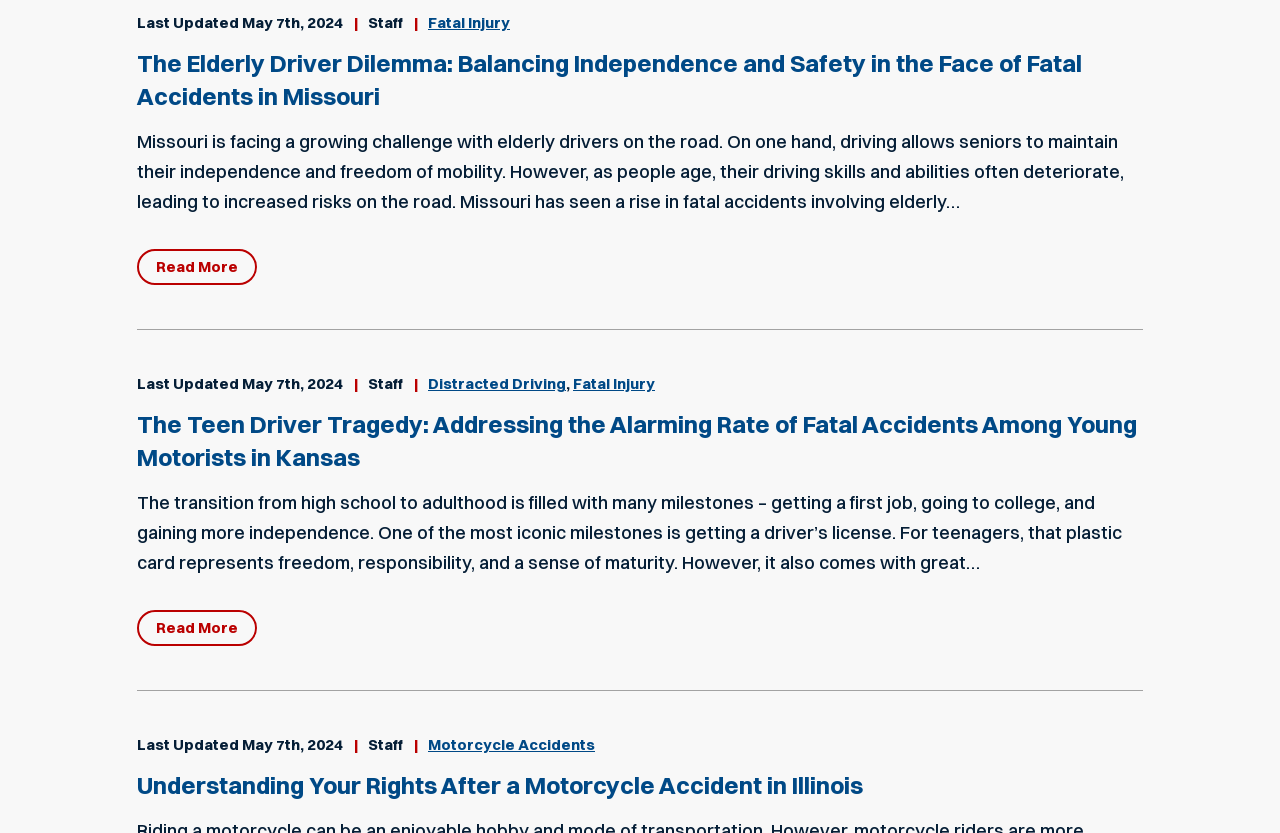Please reply to the following question using a single word or phrase: 
What is the topic of the first article?

Elderly drivers